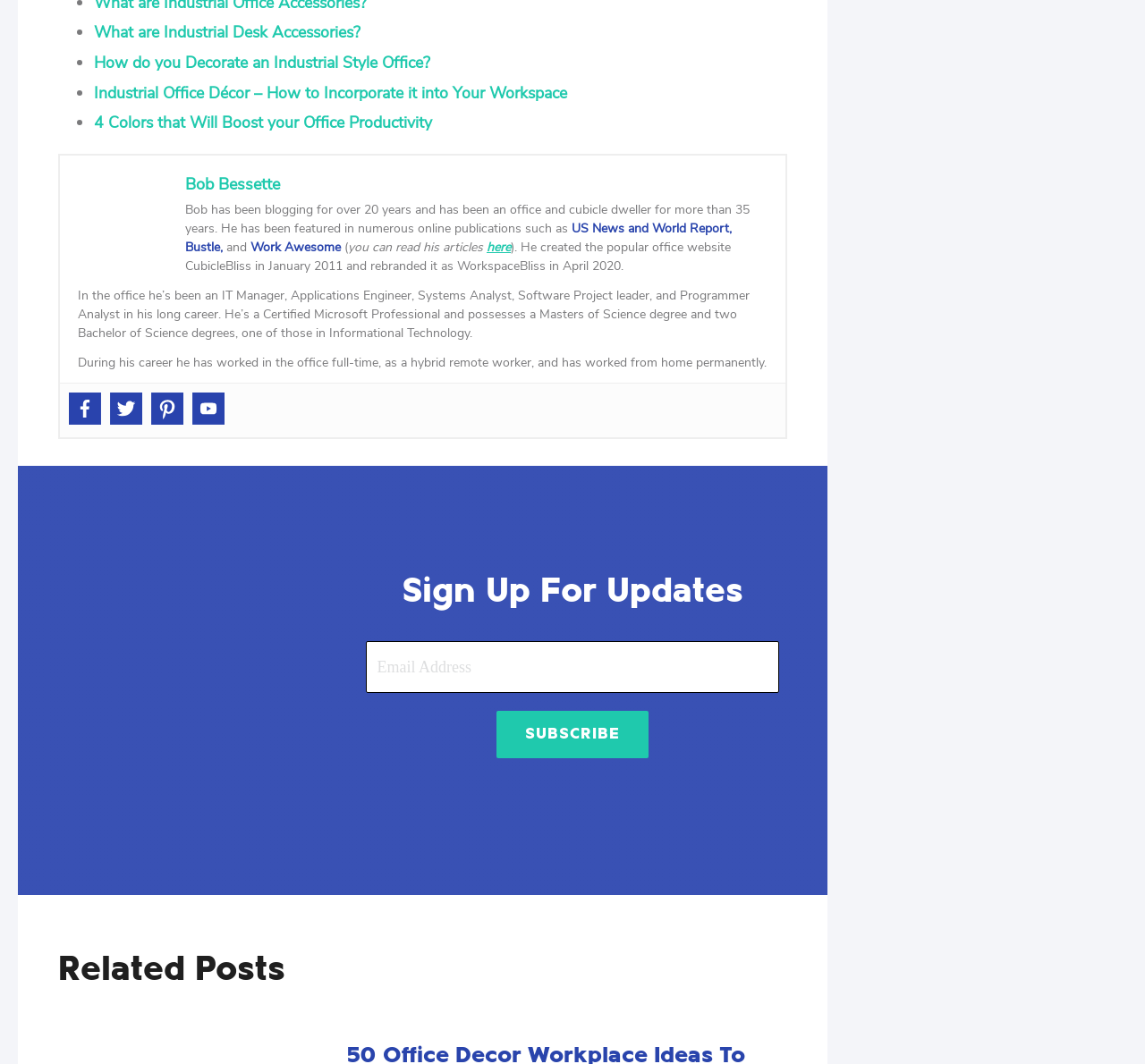What is the section below the author's bio?
We need a detailed and meticulous answer to the question.

The section below the author's bio is headed by 'Related Posts', which implies that it contains posts related to the content of the webpage.